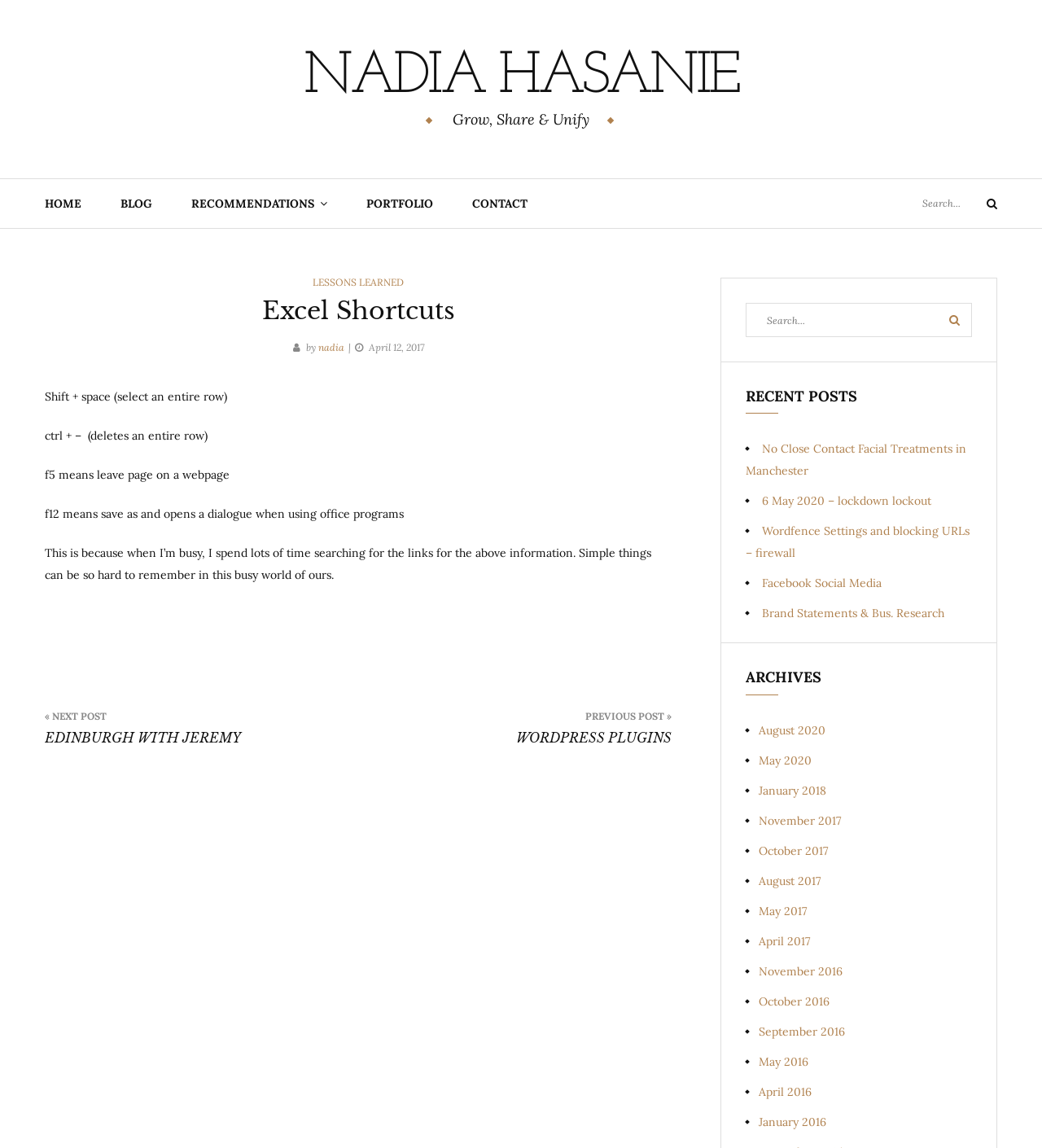Pinpoint the bounding box coordinates of the area that should be clicked to complete the following instruction: "Search for recent posts". The coordinates must be given as four float numbers between 0 and 1, i.e., [left, top, right, bottom].

[0.716, 0.264, 0.933, 0.294]